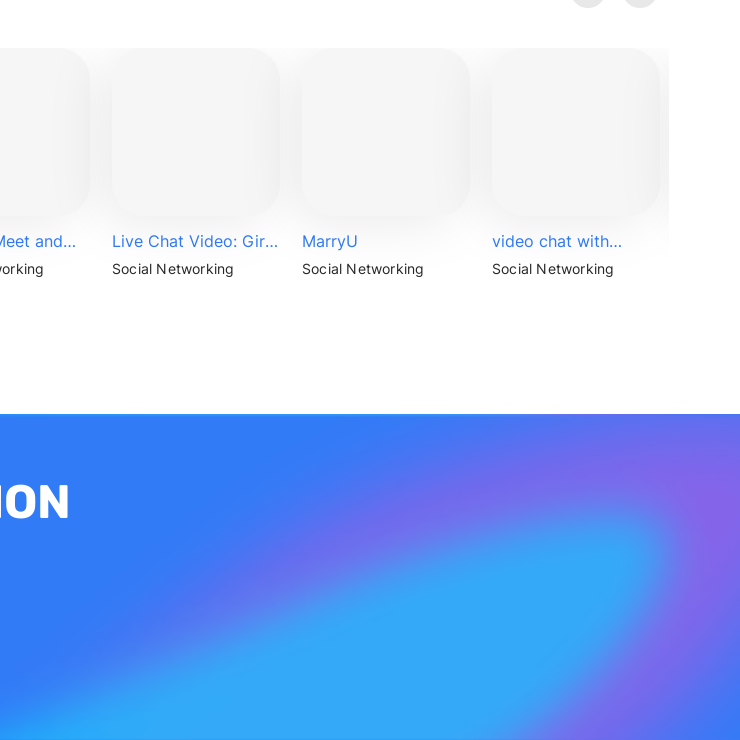Create a detailed narrative for the image.

The image showcases a selection of social networking app thumbnails that are displayed in a horizontal format. Each thumbnail is partially blurred or obscured, hinting at various applications designed for meeting and chatting with others. Among the visible titles, the apps are named "Meet and Chat," "Live Chat Video: Girl Friends," "MarryU," and "video chat with stranger 1on1," reflecting modern trends in online interaction. The vibrant blue background at the bottom emphasizes the section and frames the app offerings, suggesting an engaging digital environment for users seeking new connections. This visual presentation captures the essence of contemporary social networking applications aimed at facilitating real-time communication and relationships.